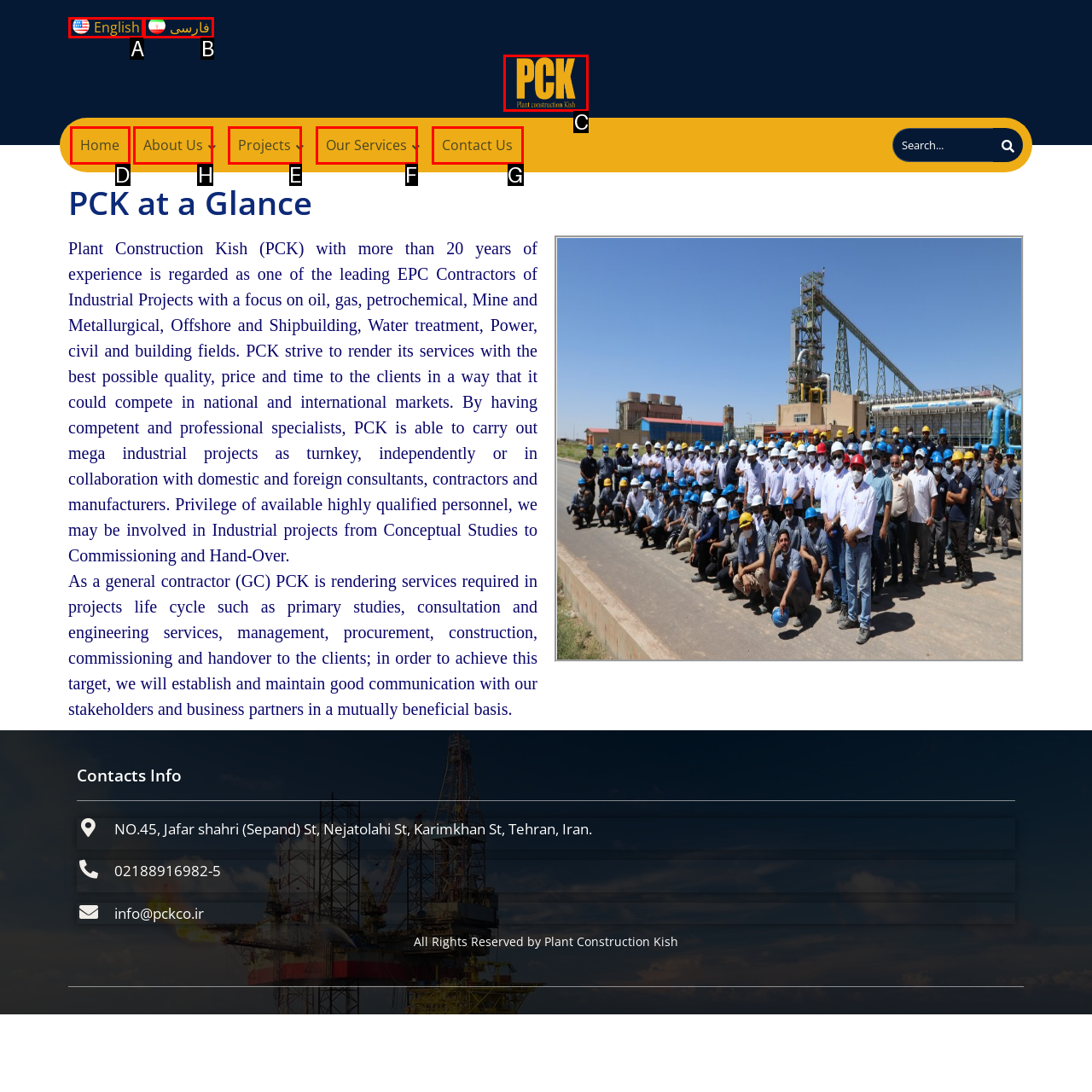Choose the letter of the element that should be clicked to complete the task: View About Us
Answer with the letter from the possible choices.

H